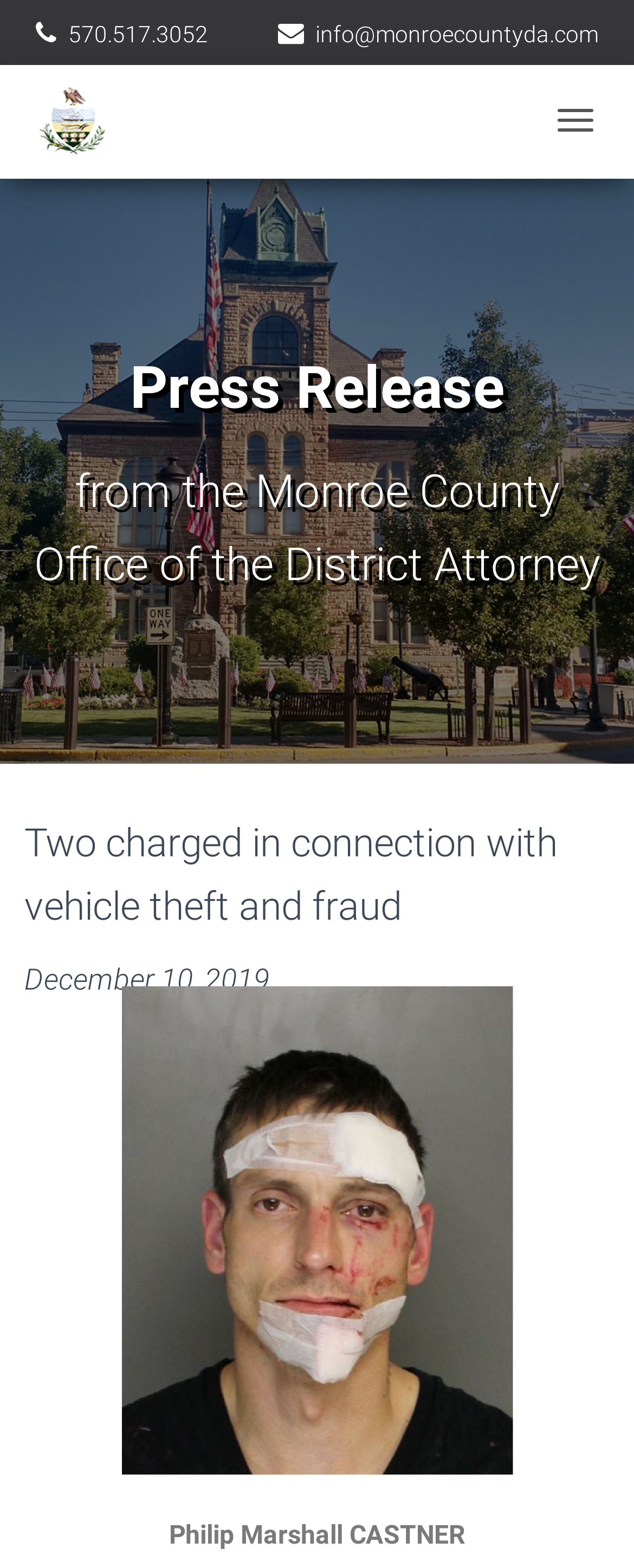What is the name of one of the charged individuals?
Craft a detailed and extensive response to the question.

I found the answer by looking at the link element with the text 'Philip Marshall Castner' which has a popup dialog and is a part of the hierarchical structure of the webpage.